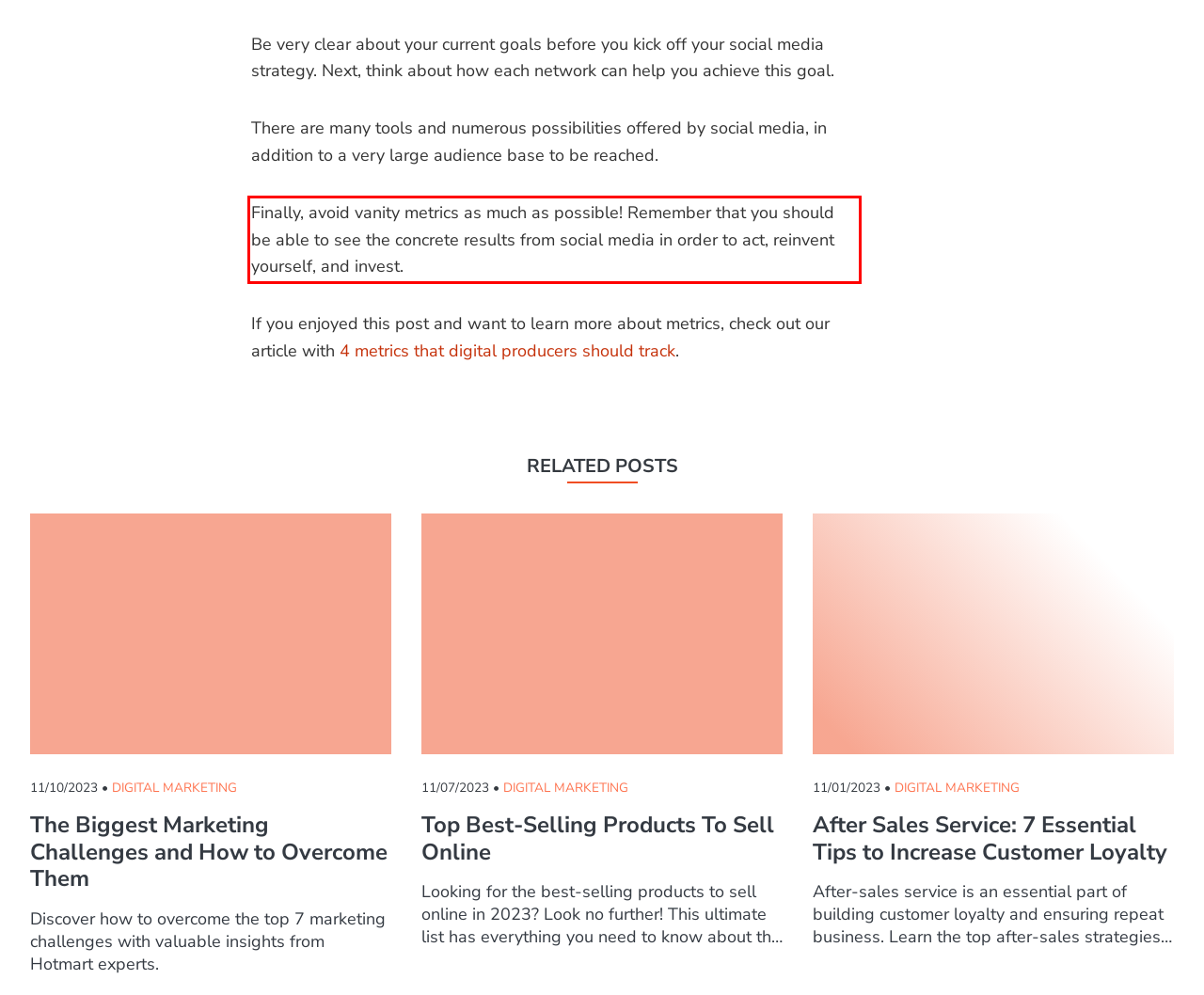Look at the webpage screenshot and recognize the text inside the red bounding box.

Finally, avoid vanity metrics as much as possible! Remember that you should be able to see the concrete results from social media in order to act, reinvent yourself, and invest.